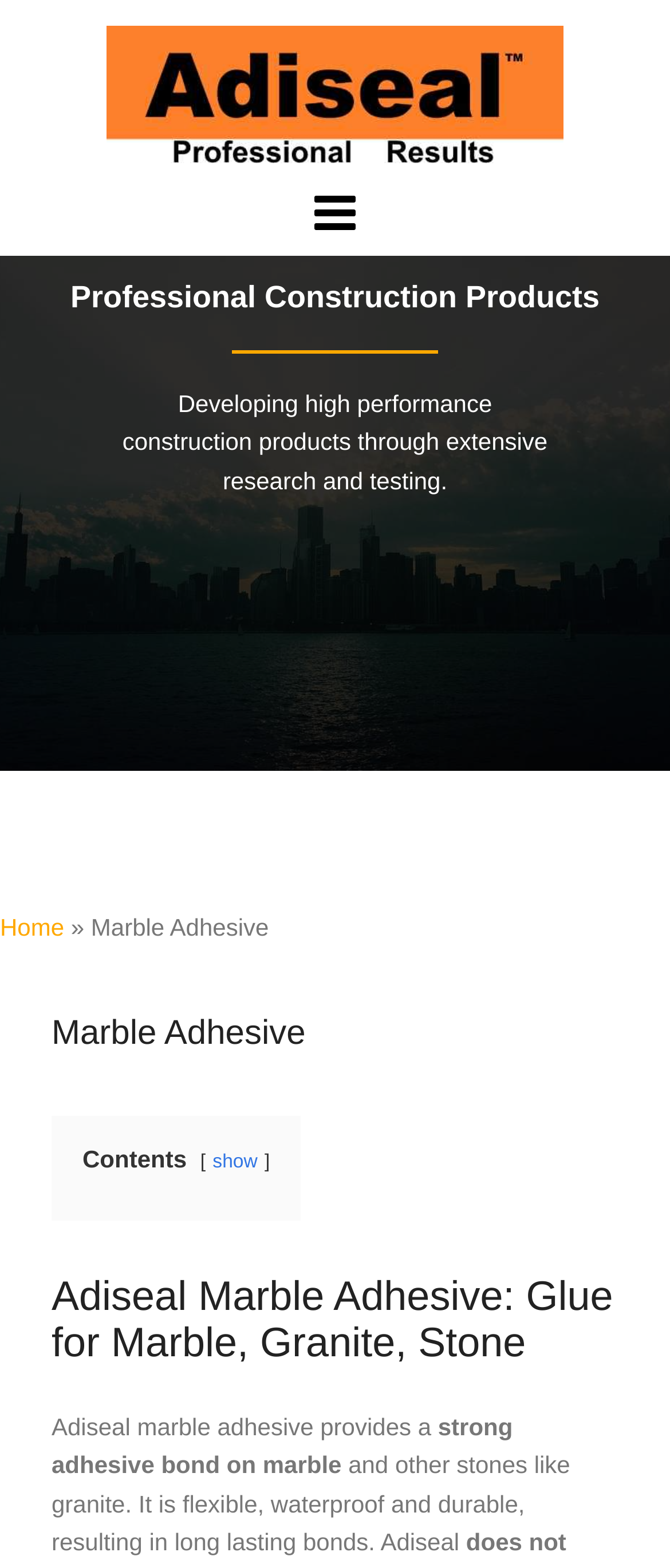Identify the main heading of the webpage and provide its text content.

Adiseal Marble Adhesive: Glue for Marble, Granite, Stone